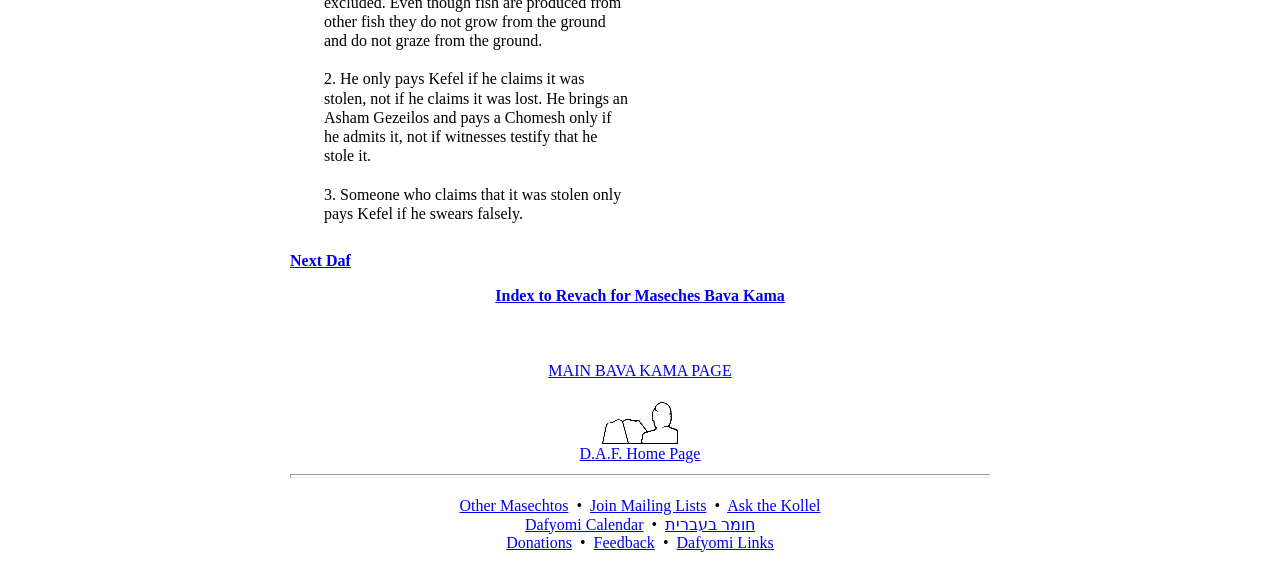How many links are there in the main content area?
Please interpret the details in the image and answer the question thoroughly.

The main content area is the section above the horizontal separator. Within this area, there are five links: 'Next Daf', 'Index to Revach for Maseches Bava Kama', 'MAIN BAVA KAMA PAGE', 'KIH Logo D.A.F. Home Page', and three links within the text.